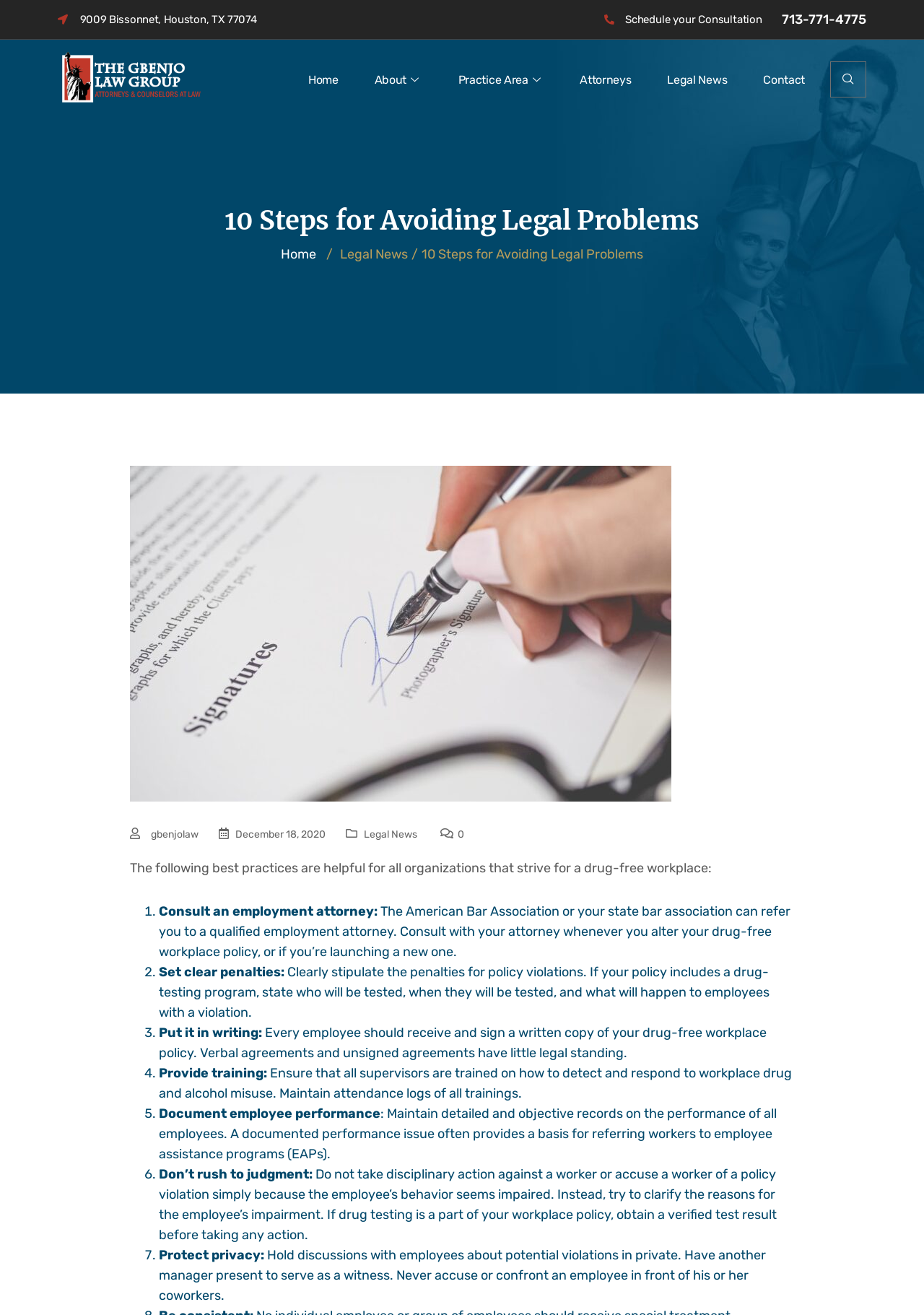Write a detailed summary of the webpage, including text, images, and layout.

This webpage is about the Gbenjo Law Group, a law firm that provides guidance on creating a drug-free workplace. At the top of the page, there is a header section with the law firm's name, address, and contact information. Below this, there is a navigation menu with links to different sections of the website, including "Home", "About", "Practice Area", "Attorneys", "Legal News", and "Contact".

The main content of the page is an article titled "10 Steps for Avoiding Legal Problems" which provides guidance on creating a drug-free workplace. The article is divided into 7 steps, each with a numbered list marker and a brief description. The steps include consulting an employment attorney, setting clear penalties, putting the policy in writing, providing training, documenting employee performance, not rushing to judgment, and protecting privacy.

Each step has a brief summary and some additional text that provides more information. The text is well-structured and easy to read, with clear headings and concise paragraphs. There are no images on the page, except for a small logo of the law firm at the top and an image related to the article title.

The overall layout of the page is clean and organized, with a clear hierarchy of information. The navigation menu is easily accessible at the top of the page, and the main content is divided into clear sections with headings and subheadings.